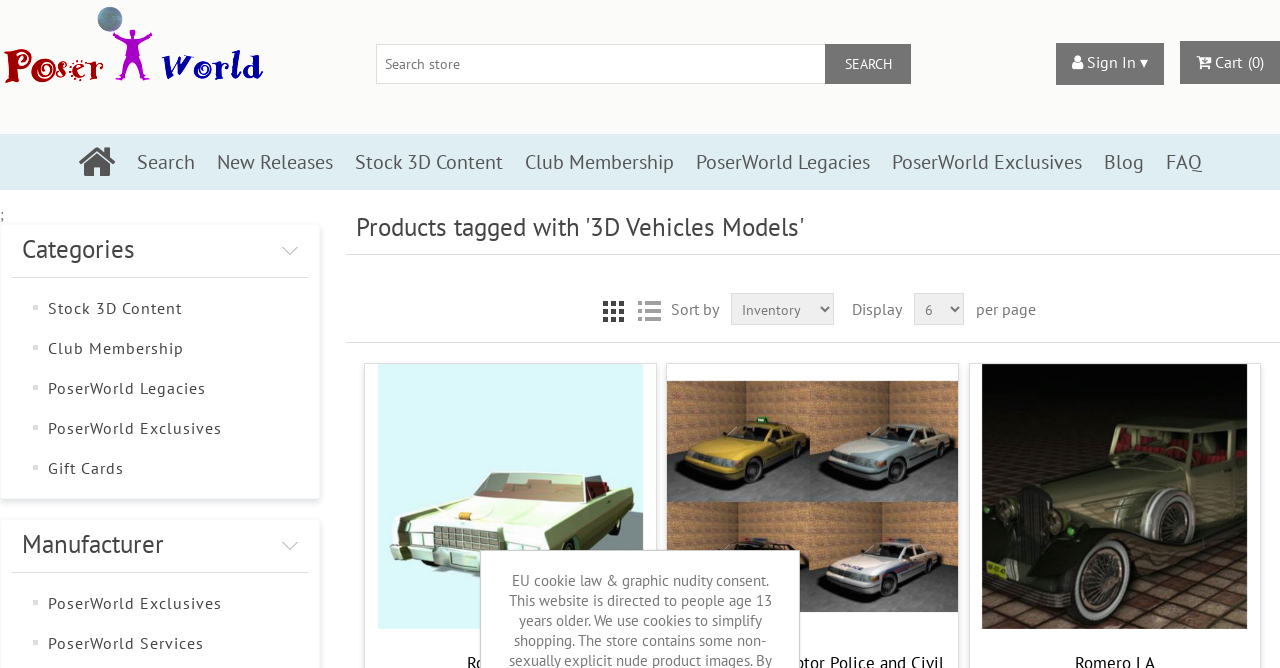Please find the bounding box coordinates of the element's region to be clicked to carry out this instruction: "View Poser World blog".

[0.855, 0.22, 0.902, 0.265]